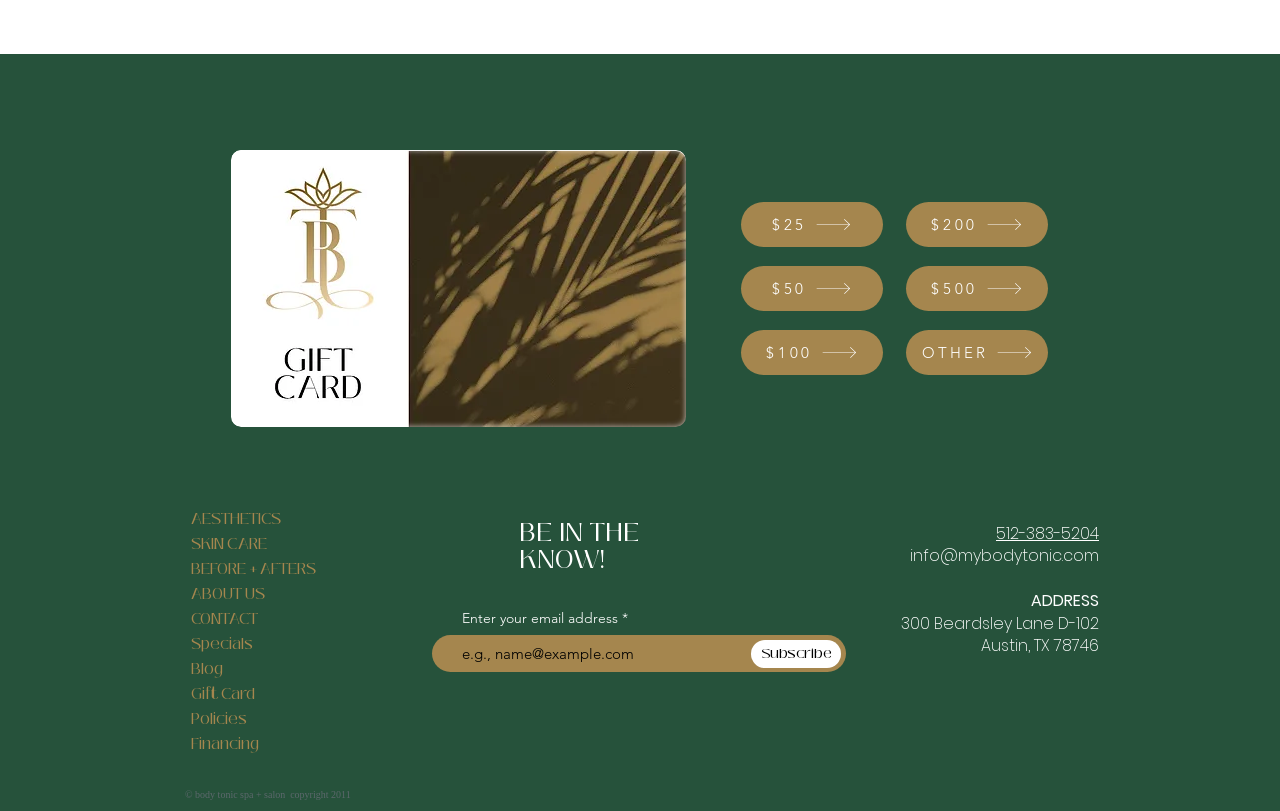What is the address of the spa?
Using the image, elaborate on the answer with as much detail as possible.

The address of the spa can be found in the contact information section at the bottom of the webpage, which is 300 Beardsley Lane D-102 Austin, TX 78746.